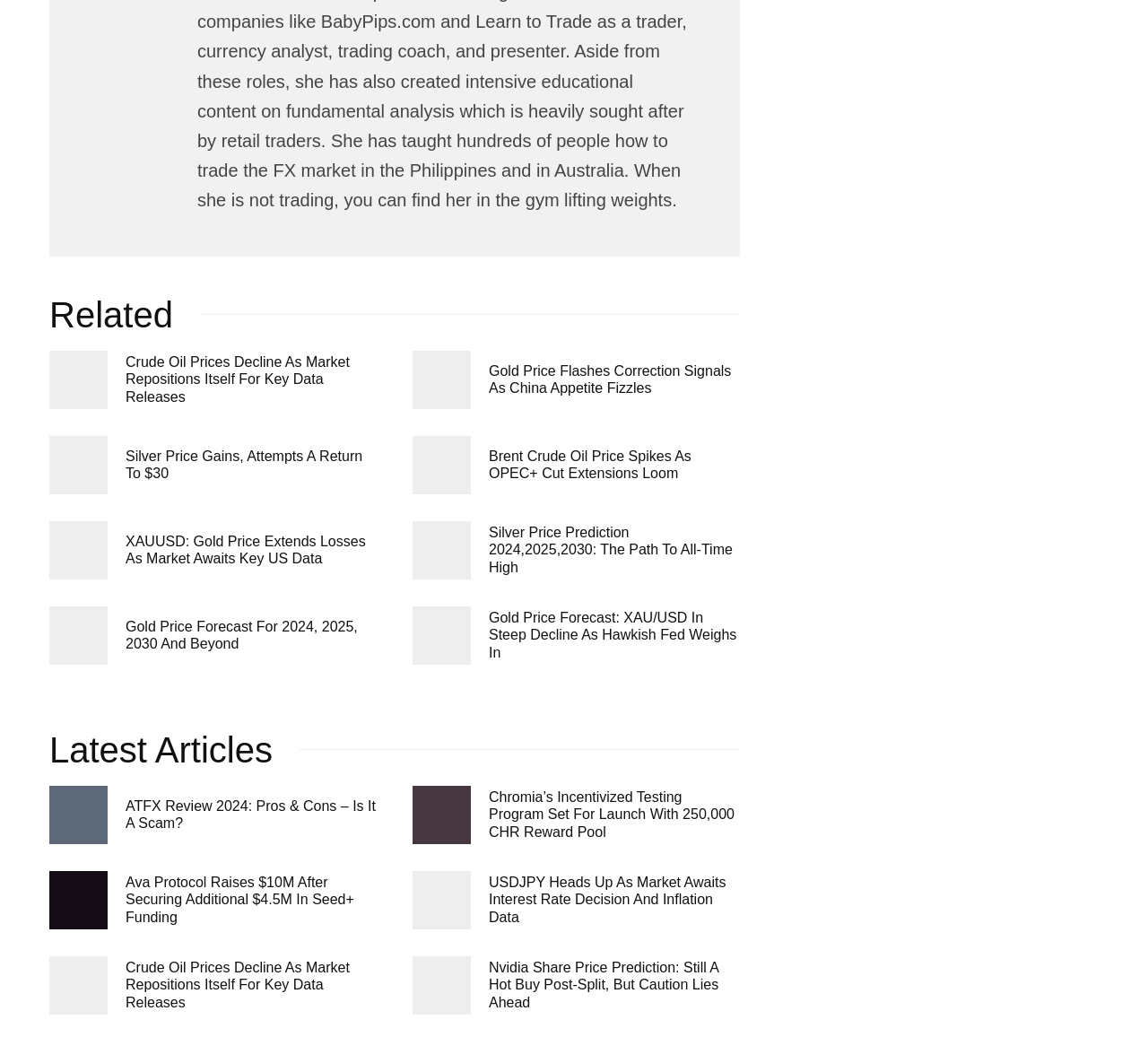Find and indicate the bounding box coordinates of the region you should select to follow the given instruction: "Explore article about XAUUSD: Gold Price Extends Losses".

[0.109, 0.514, 0.328, 0.547]